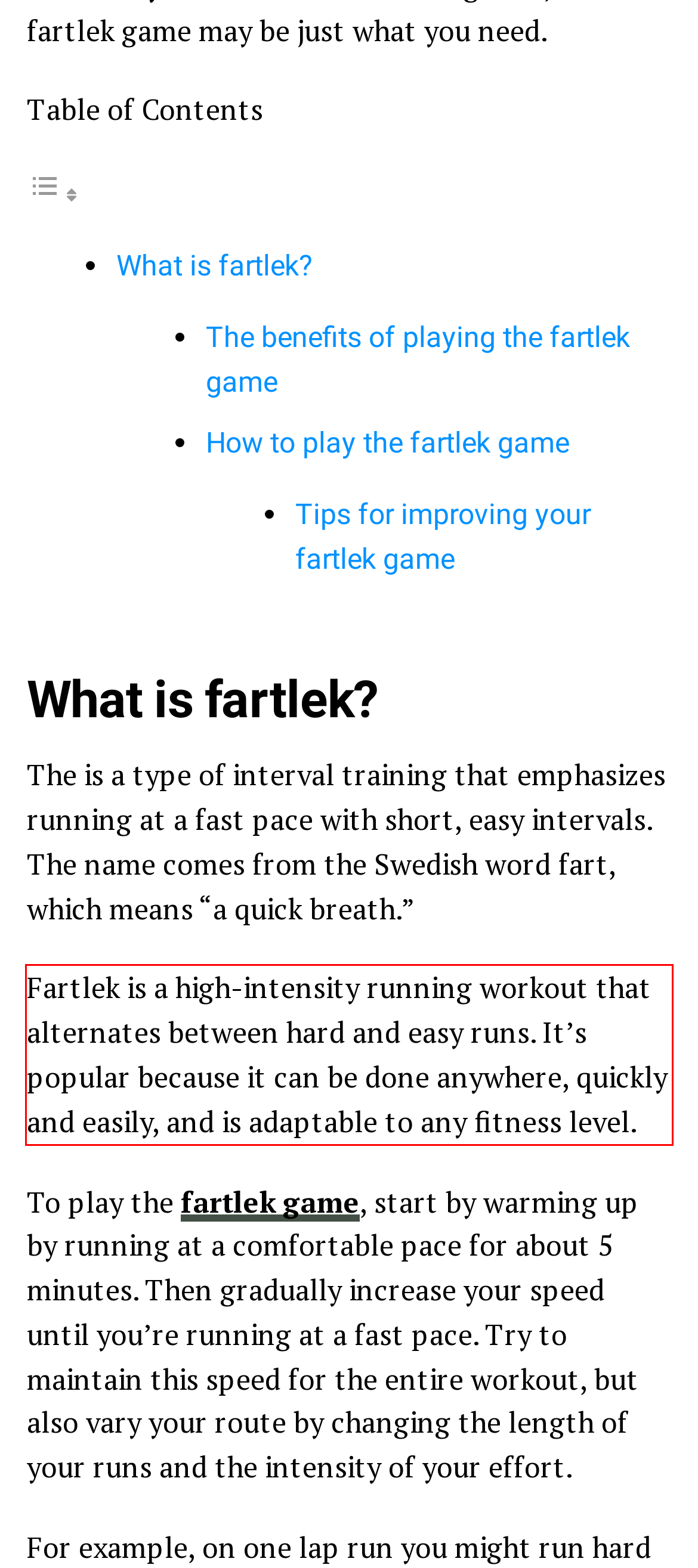Please extract the text content from the UI element enclosed by the red rectangle in the screenshot.

Fartlek is a high-intensity running workout that alternates between hard and easy runs. It’s popular because it can be done anywhere, quickly and easily, and is adaptable to any fitness level.